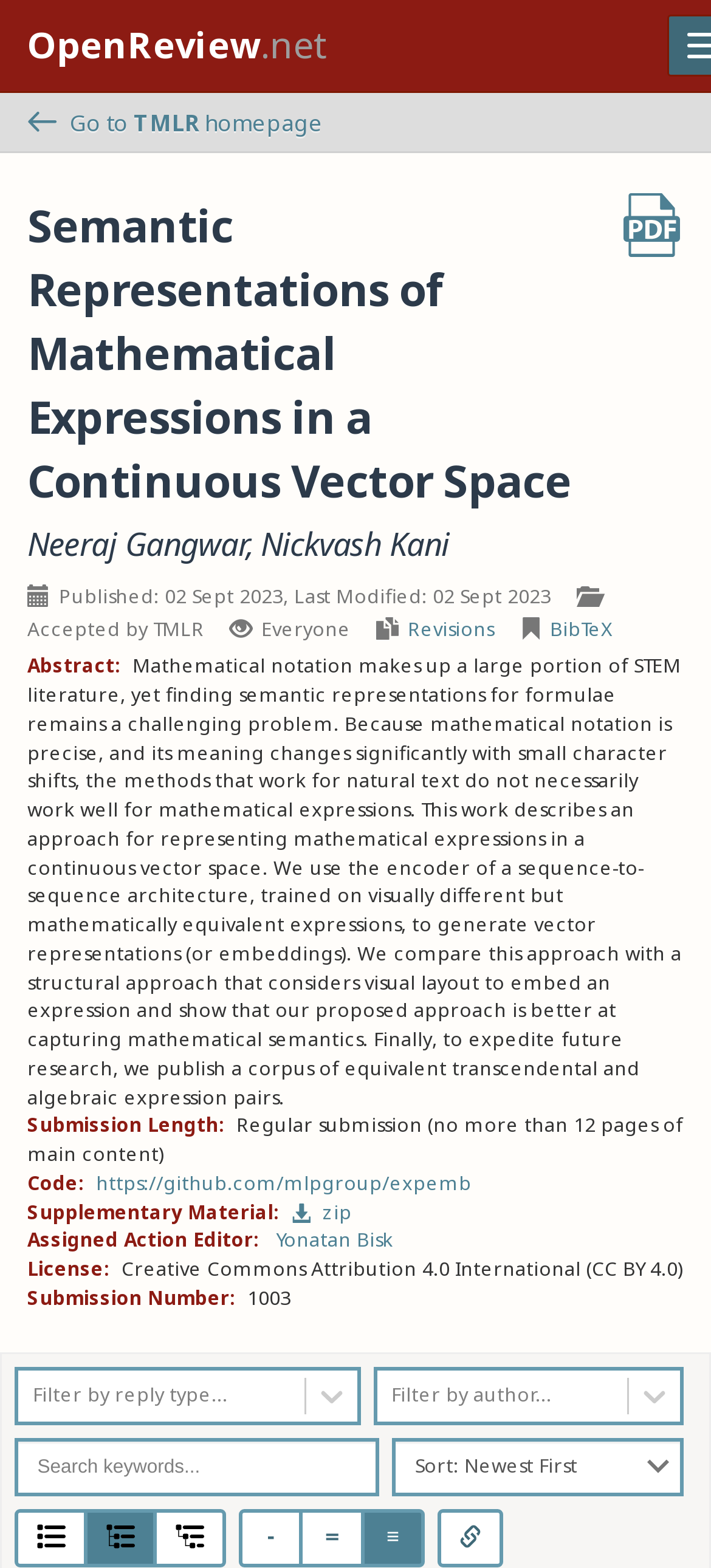For the given element description Go to TMLR homepage, determine the bounding box coordinates of the UI element. The coordinates should follow the format (top-left x, top-left y, bottom-right x, bottom-right y) and be within the range of 0 to 1.

[0.038, 0.066, 0.962, 0.091]